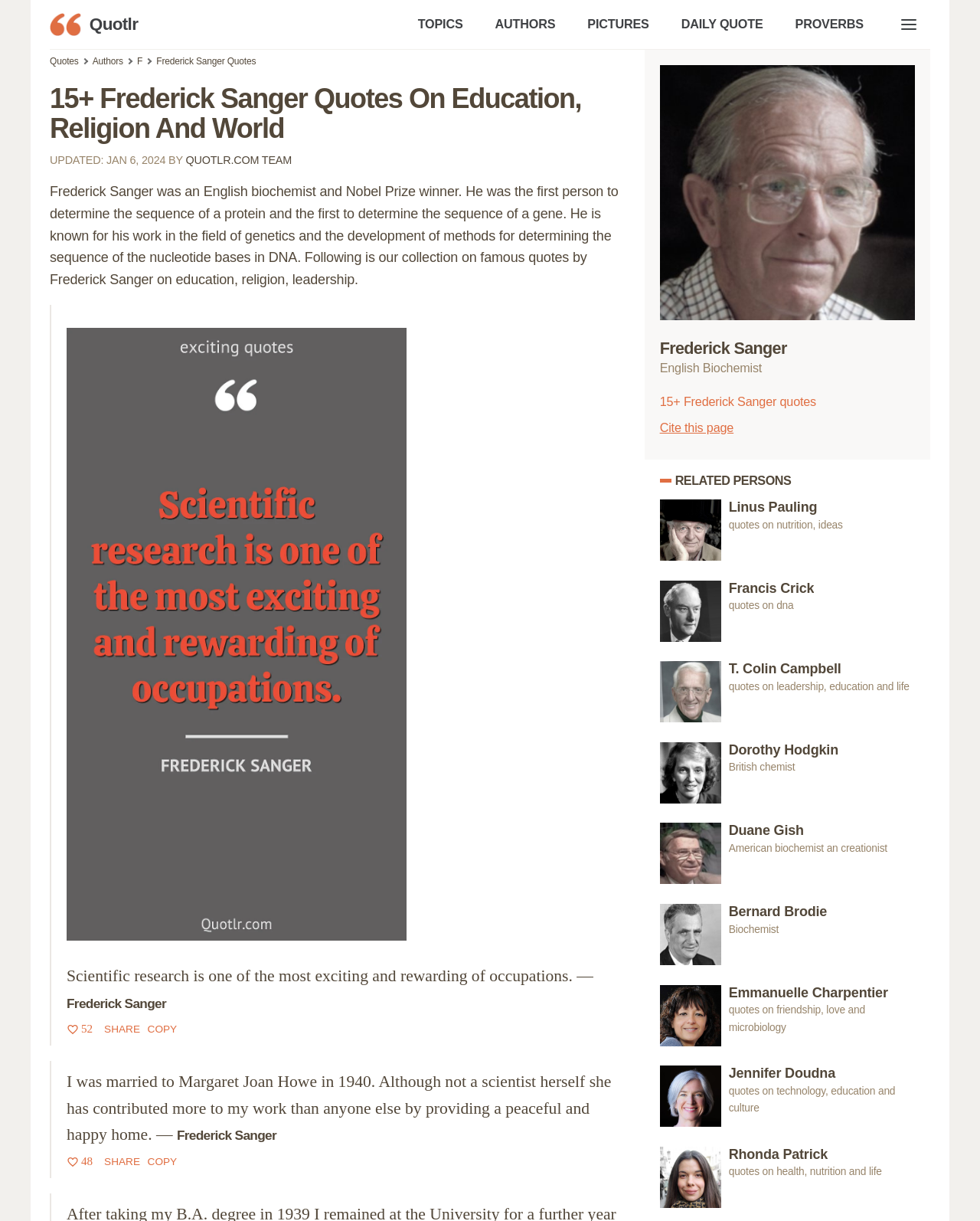Illustrate the webpage's structure and main components comprehensively.

This webpage is dedicated to showcasing quotes from Frederick Sanger, an English biochemist and Nobel Prize winner. At the top of the page, there is a navigation menu with links to various topics, authors, pictures, daily quotes, and proverbs. Below the menu, there is a heading that reads "15+ Frederick Sanger Quotes On Education, Religion And World" followed by an updated timestamp and a brief description of Frederick Sanger's achievements.

The main content of the page is divided into two sections. The first section features a blockquote with a quote from Frederick Sanger, accompanied by an image. Below the quote, there is a footer with a number "52". The second section features another blockquote with a quote from Frederick Sanger, accompanied by an image. Below the quote, there is a footer with a number "48".

To the right of the main content, there is a sidebar with a heading "Frederick Sanger" and a brief description of him as an English biochemist. Below the heading, there are links to 15+ Frederick Sanger quotes and an option to cite the page.

Further down the page, there is a section titled "RELATED PERSONS" with links to quotes from other notable figures in the field of biochemistry, including Linus Pauling, Francis Crick, T. Colin Campbell, Dorothy Hodgkin, Duane Gish, Bernard Brodie, Emmanuelle Charpentier, Jennifer Doudna, and Rhonda Patrick. Each link is accompanied by an image and a heading with the person's name.